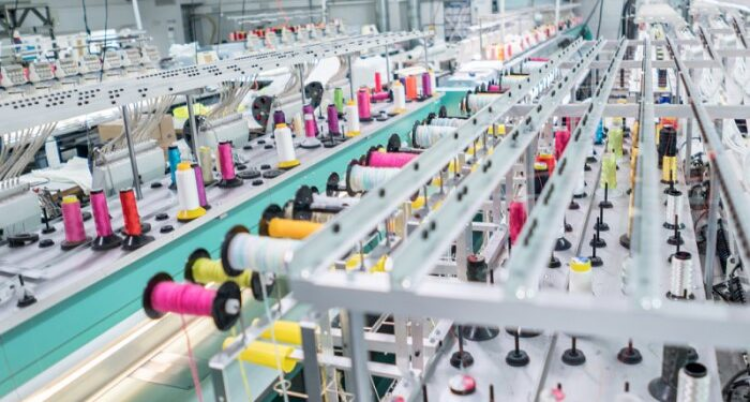Give a succinct answer to this question in a single word or phrase: 
What is the dominant color palette in the fabric design?

Varied